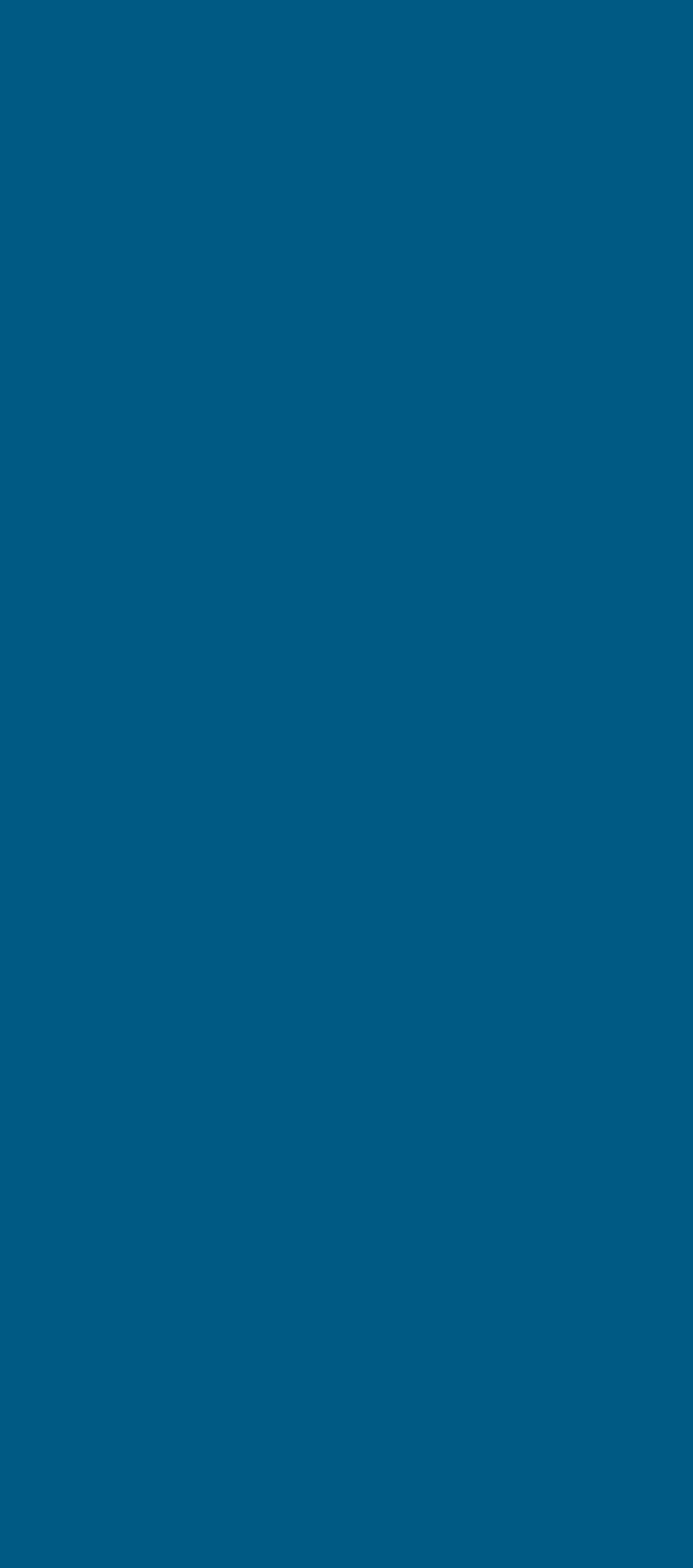Identify the bounding box coordinates of the clickable region to carry out the given instruction: "View the Thomson Reuters page".

[0.01, 0.974, 0.472, 0.993]